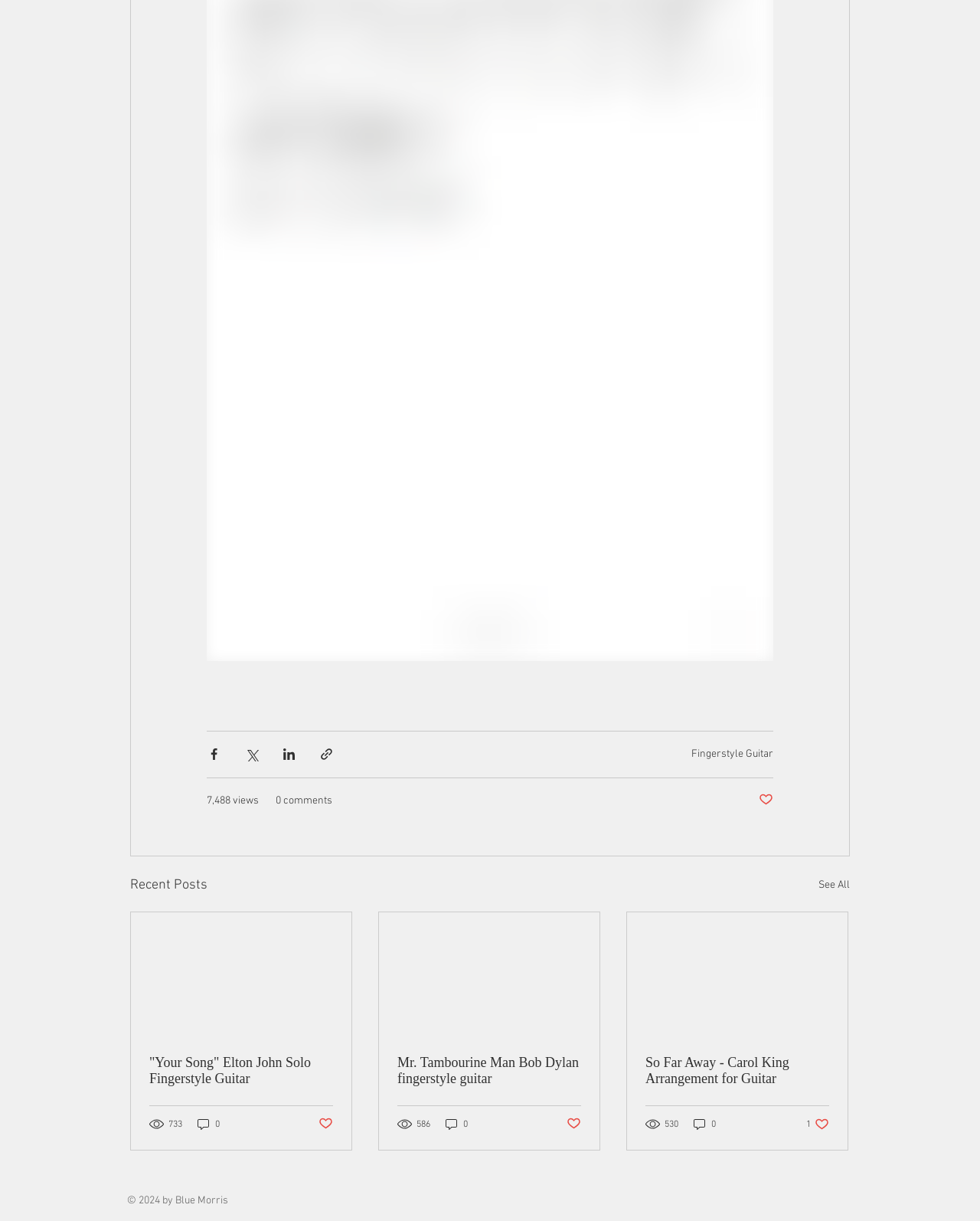Please locate the bounding box coordinates of the region I need to click to follow this instruction: "Read recent post".

[0.134, 0.747, 0.359, 0.941]